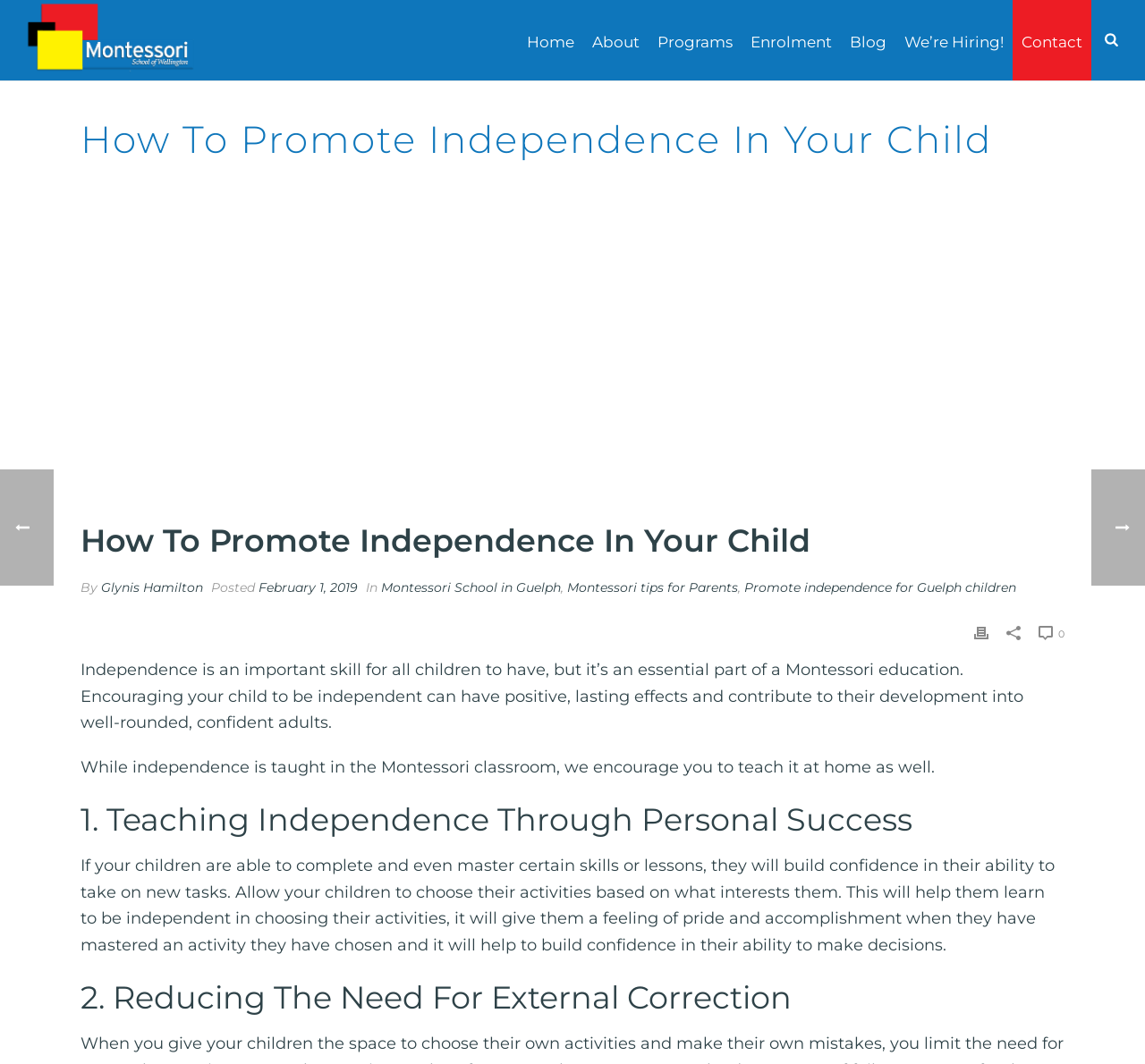What is the name of the school?
Look at the image and provide a short answer using one word or a phrase.

Montessori School of Wellington